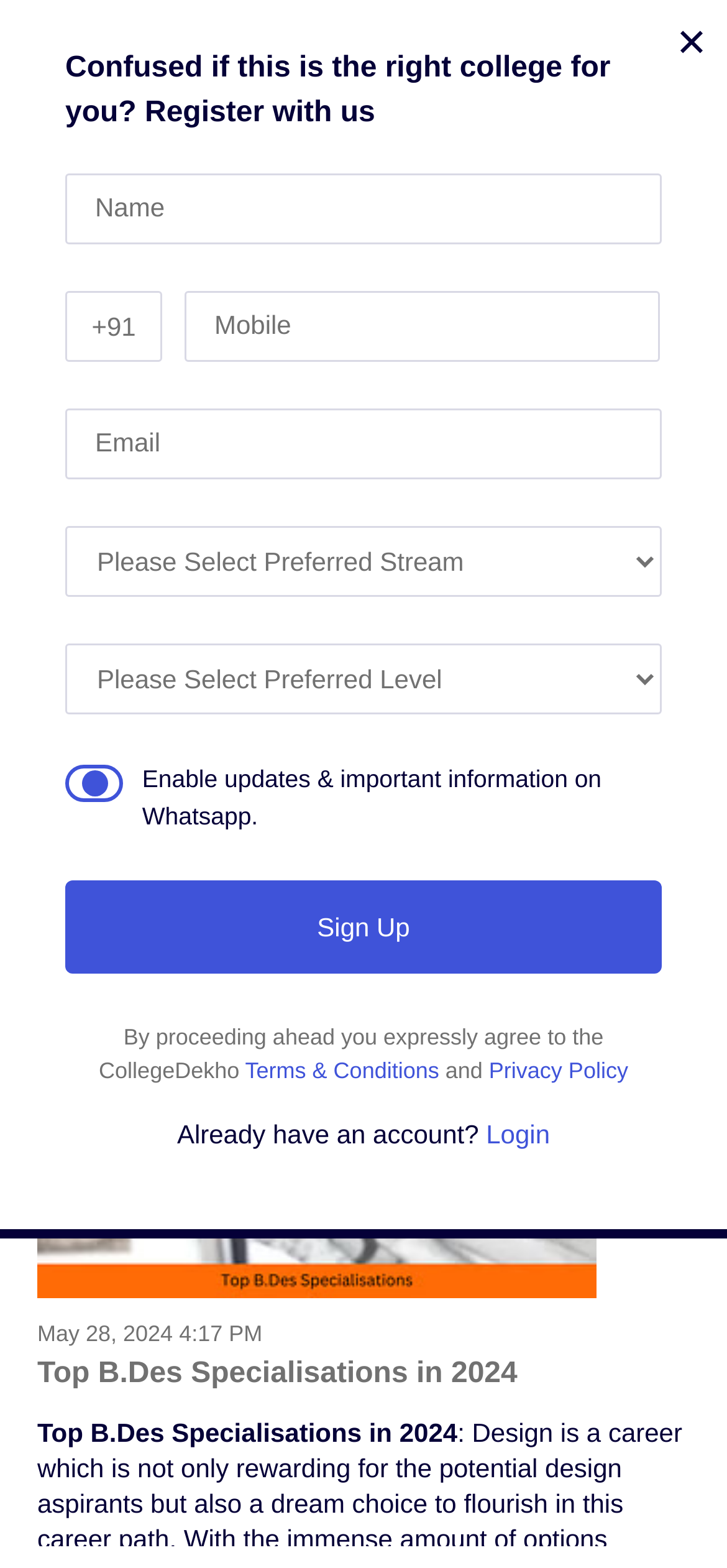Locate the bounding box coordinates of the area to click to fulfill this instruction: "Request a callback". The bounding box should be presented as four float numbers between 0 and 1, in the order [left, top, right, bottom].

[0.056, 0.287, 0.487, 0.346]